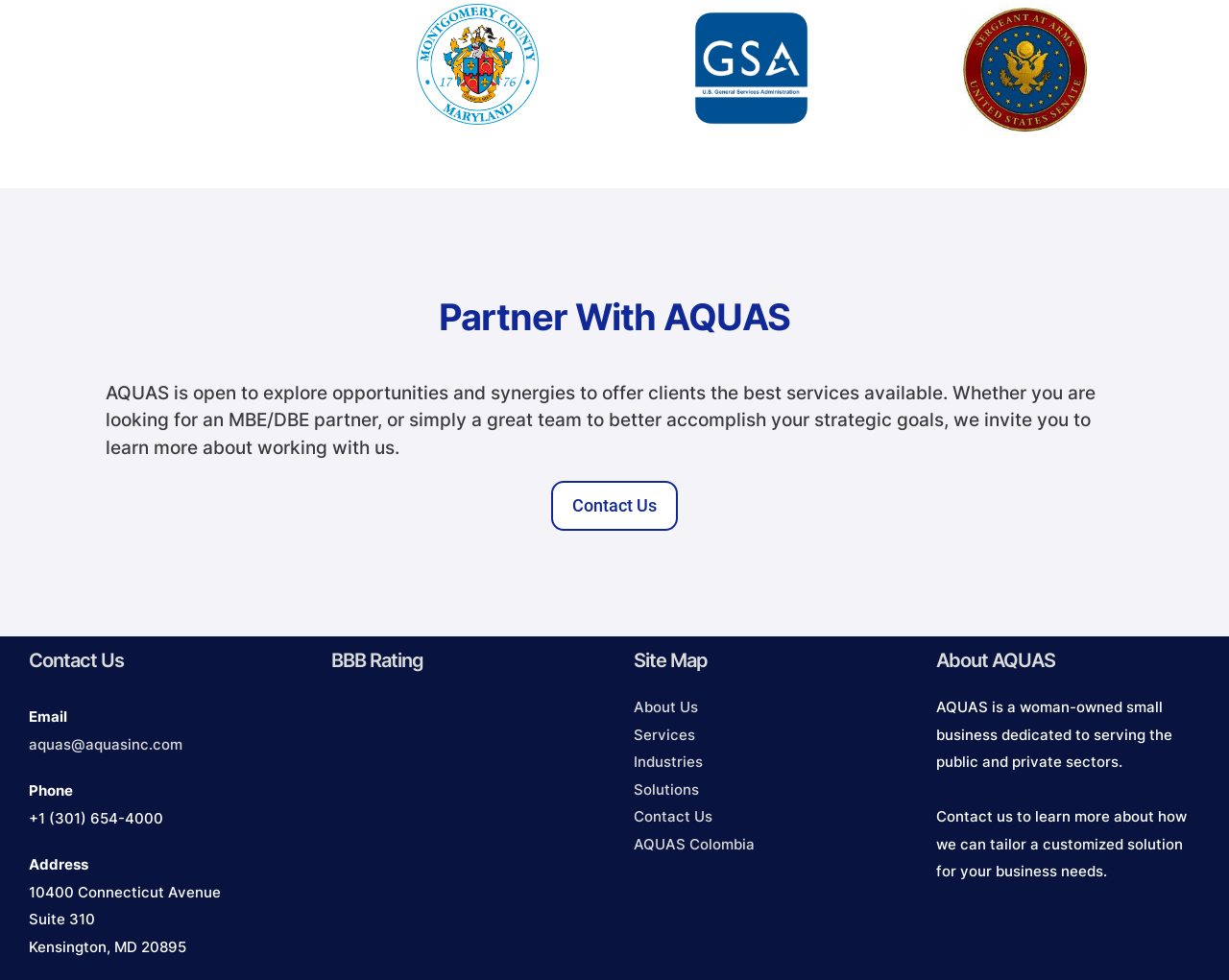Please indicate the bounding box coordinates of the element's region to be clicked to achieve the instruction: "Click 'AQUAS Colombia'". Provide the coordinates as four float numbers between 0 and 1, i.e., [left, top, right, bottom].

[0.516, 0.852, 0.614, 0.87]